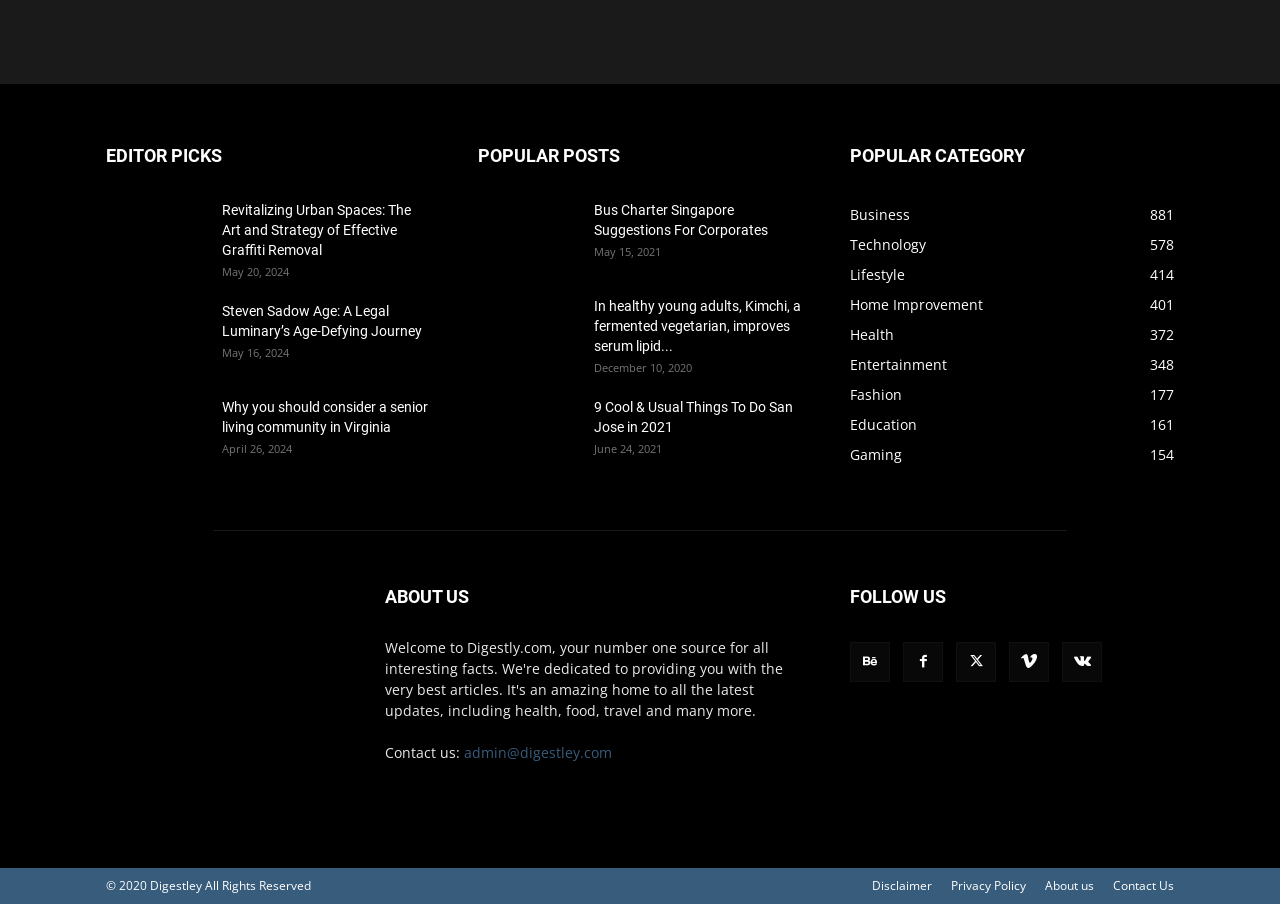Locate the bounding box coordinates of the element's region that should be clicked to carry out the following instruction: "Follow on Facebook". The coordinates need to be four float numbers between 0 and 1, i.e., [left, top, right, bottom].

[0.664, 0.71, 0.695, 0.754]